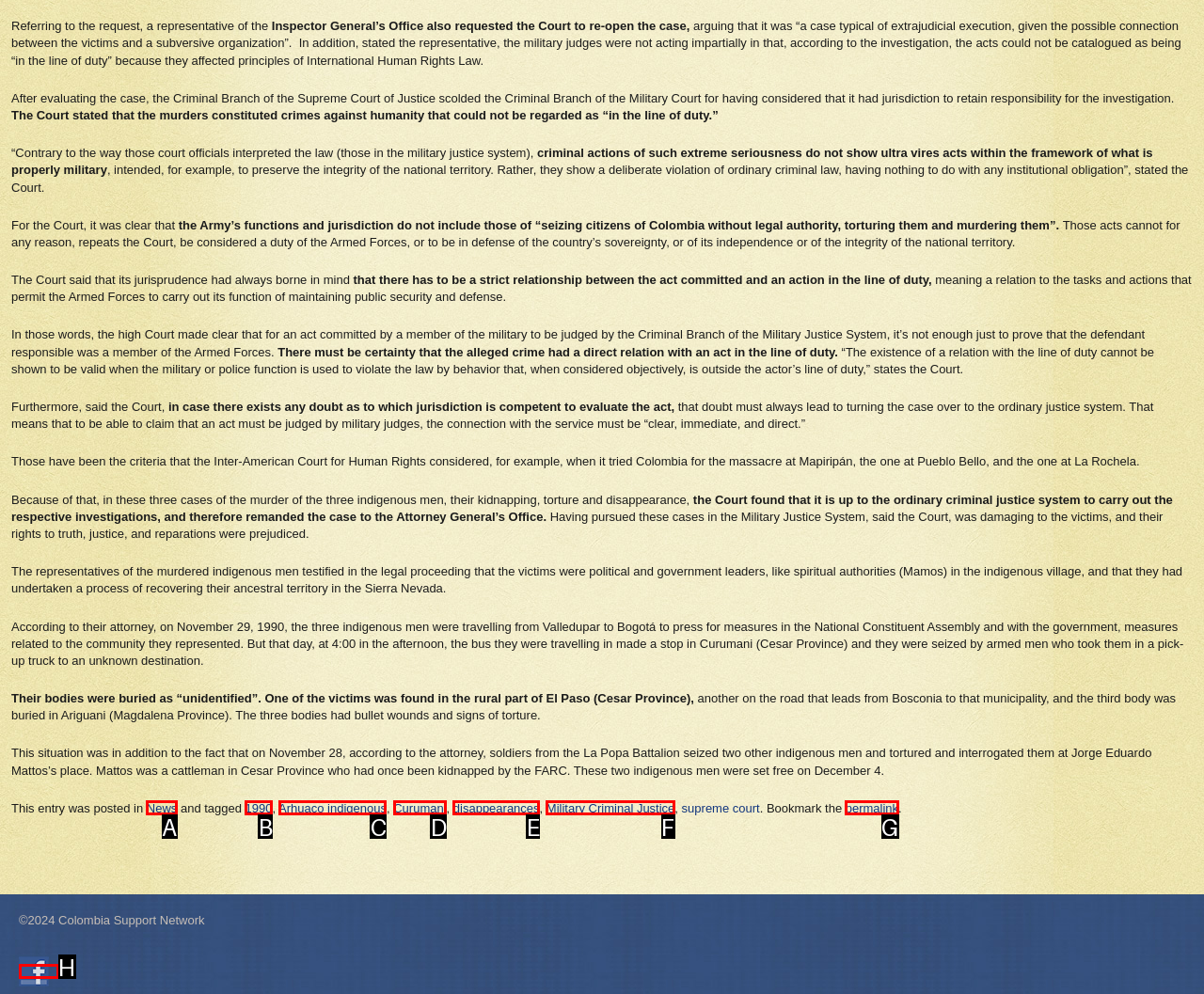Identify the option that corresponds to the description: News. Provide only the letter of the option directly.

A